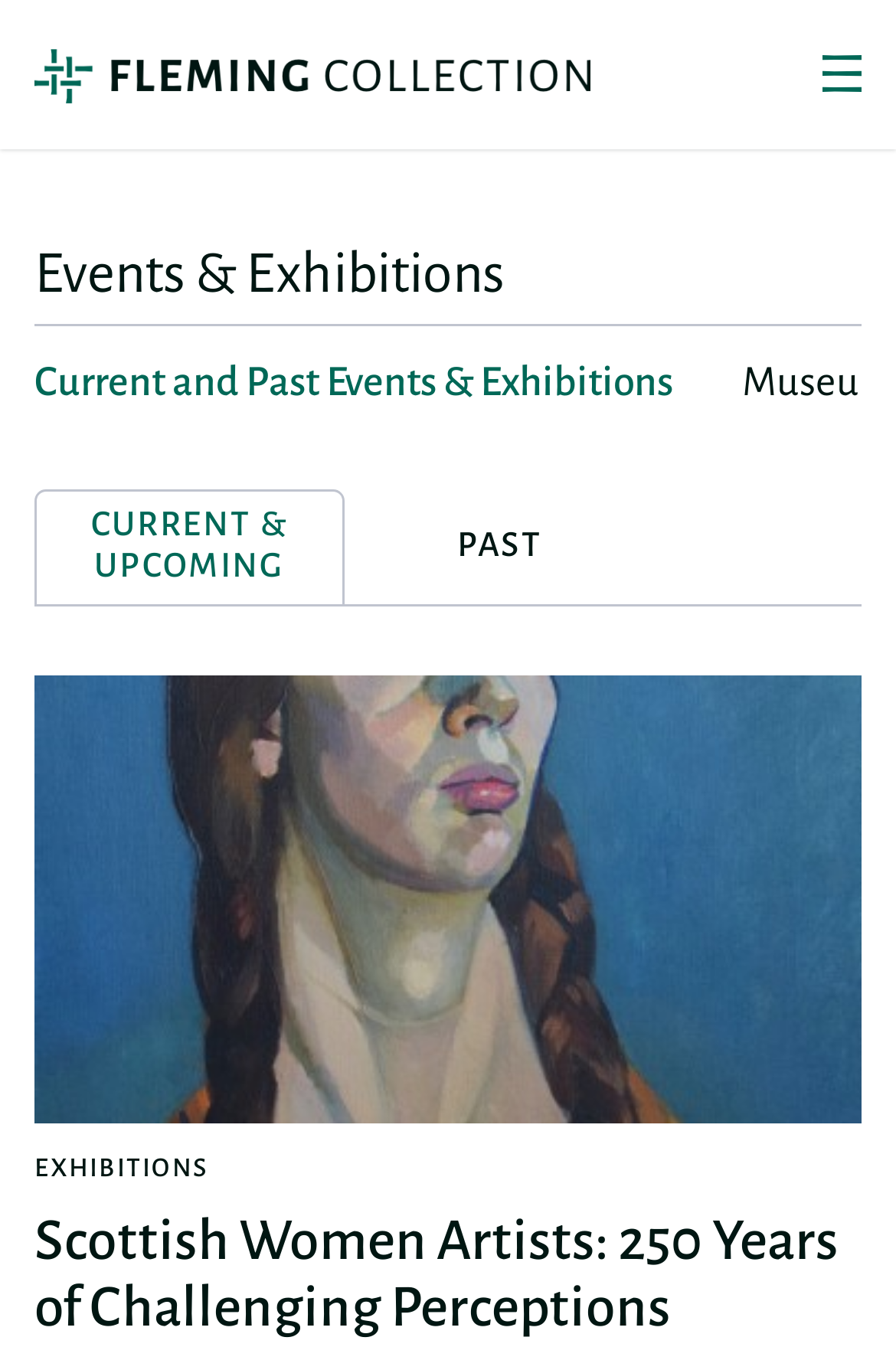What is the theme of the webpage?
From the image, respond with a single word or phrase.

Scottish Art